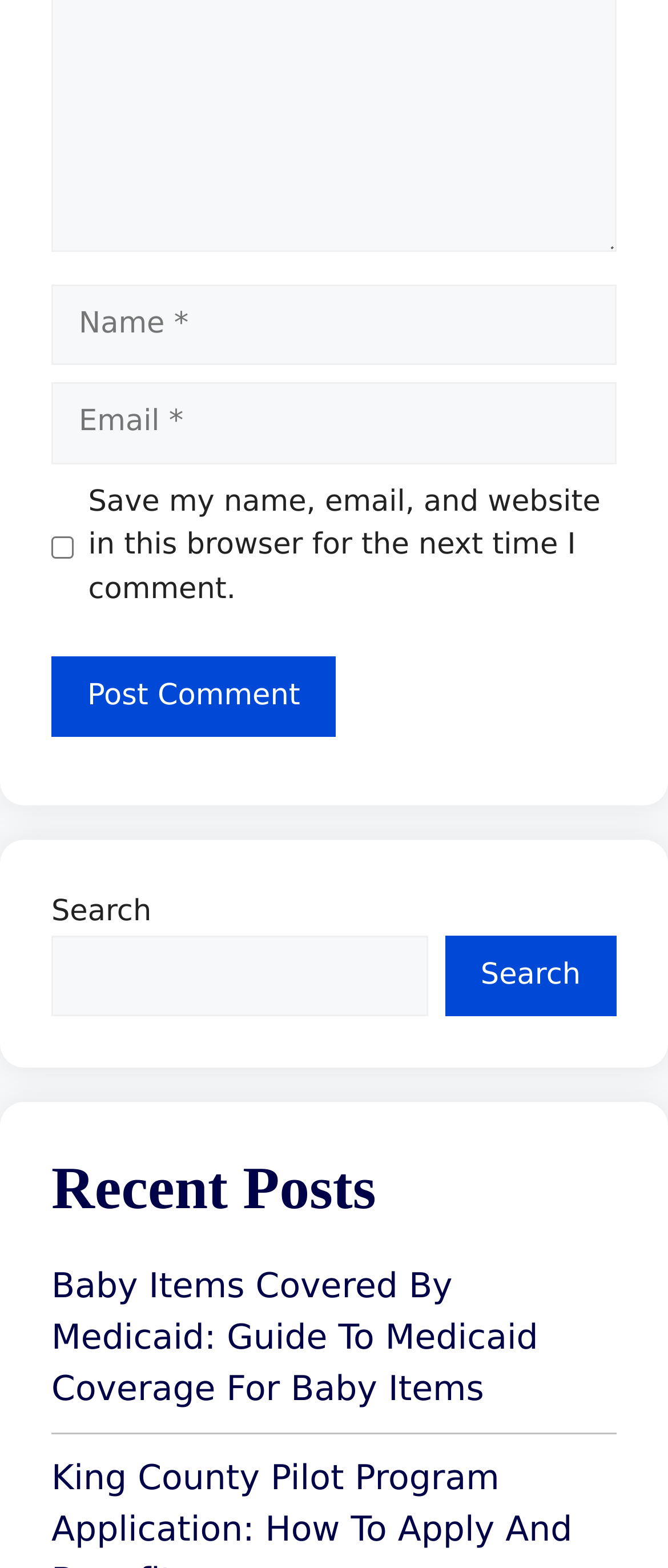Determine the bounding box coordinates for the clickable element required to fulfill the instruction: "Read the recent post". Provide the coordinates as four float numbers between 0 and 1, i.e., [left, top, right, bottom].

[0.077, 0.807, 0.806, 0.899]